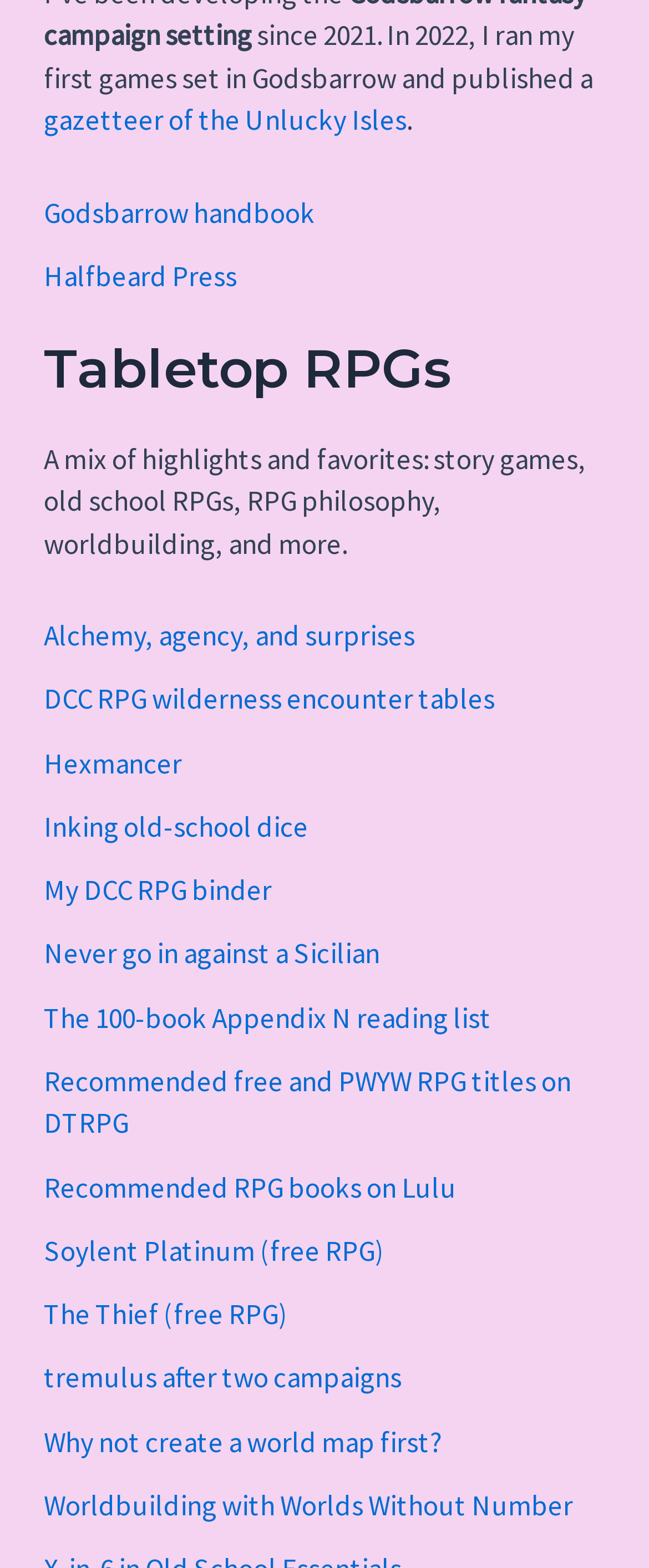Provide the bounding box coordinates of the HTML element described as: "Hexmancer". The bounding box coordinates should be four float numbers between 0 and 1, i.e., [left, top, right, bottom].

[0.067, 0.475, 0.28, 0.498]